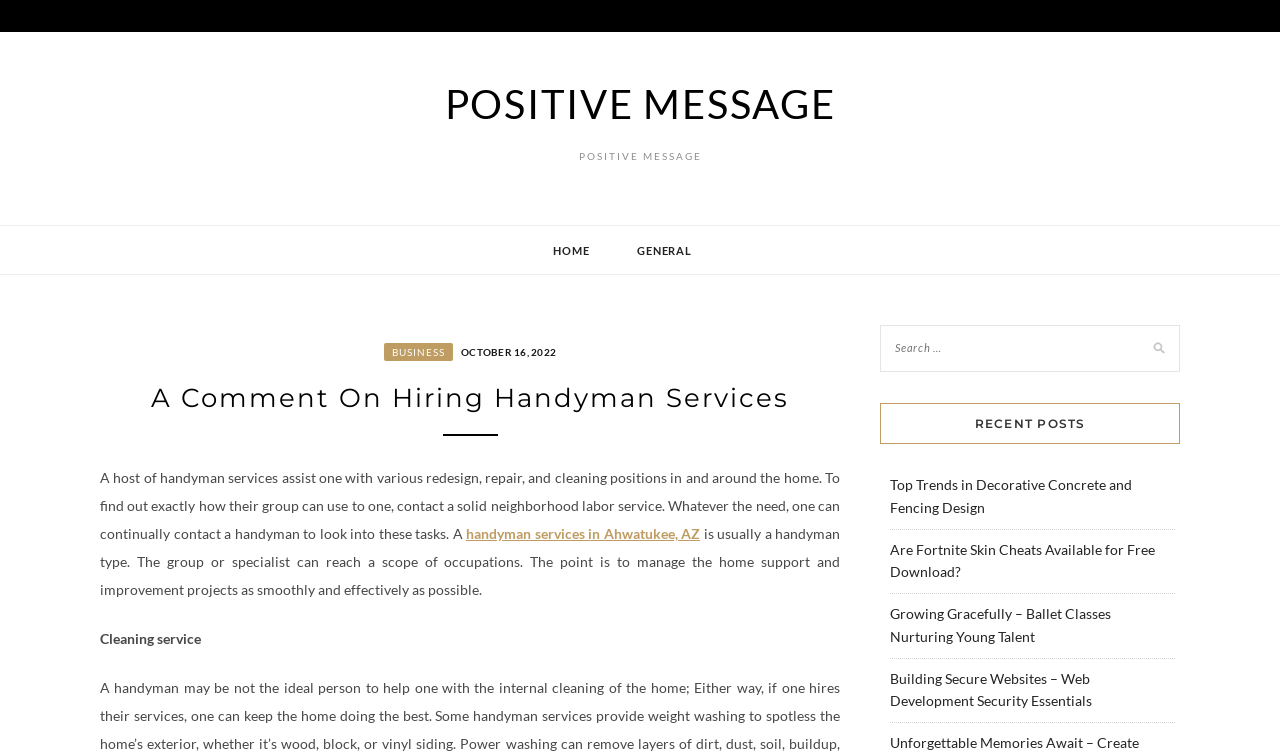Please locate the bounding box coordinates of the element's region that needs to be clicked to follow the instruction: "view recent posts". The bounding box coordinates should be provided as four float numbers between 0 and 1, i.e., [left, top, right, bottom].

[0.688, 0.534, 0.922, 0.589]